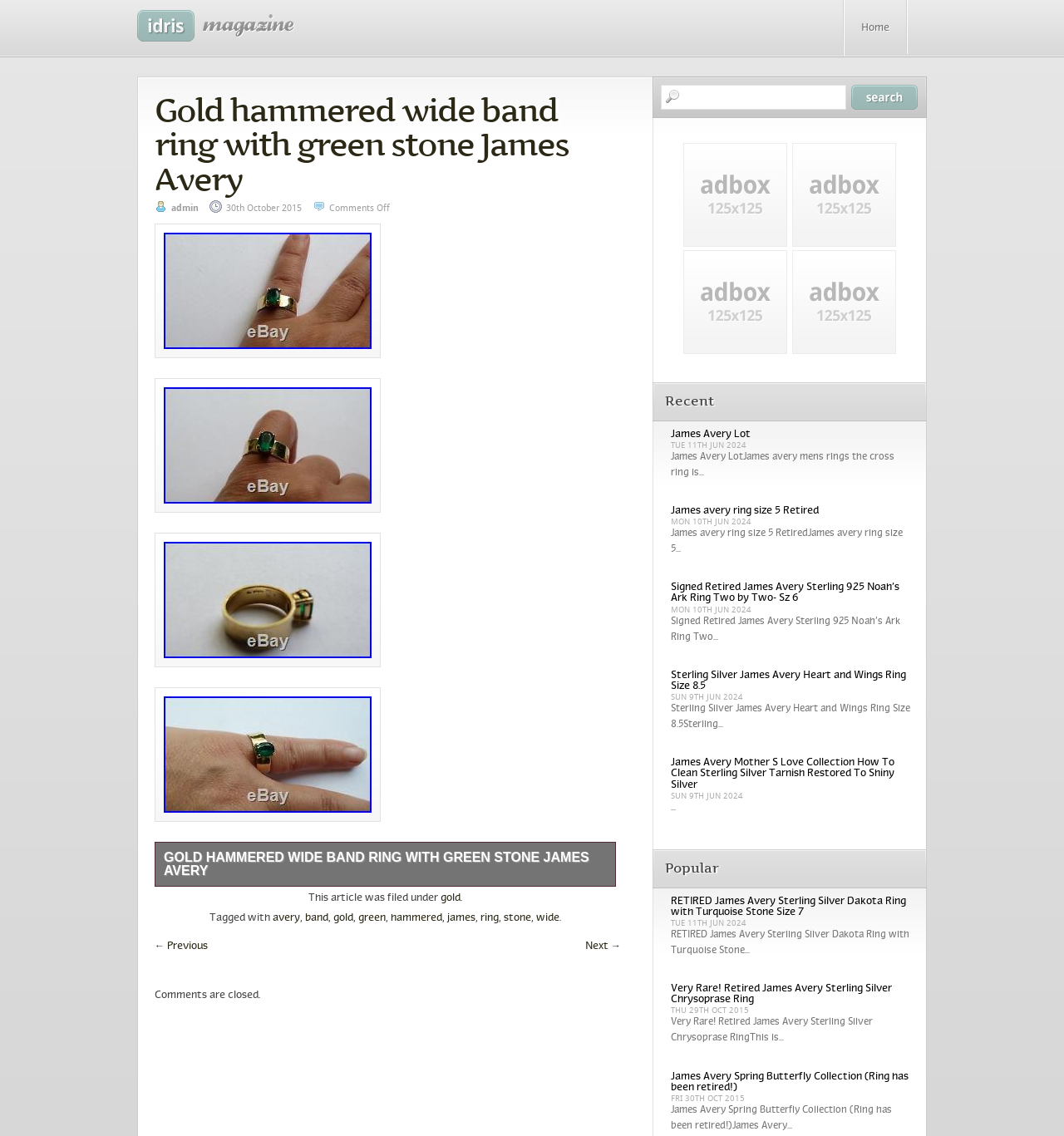Please identify the coordinates of the bounding box that should be clicked to fulfill this instruction: "View the 'Gold hammered wide band ring with green stone James Avery' product".

[0.145, 0.08, 0.534, 0.174]